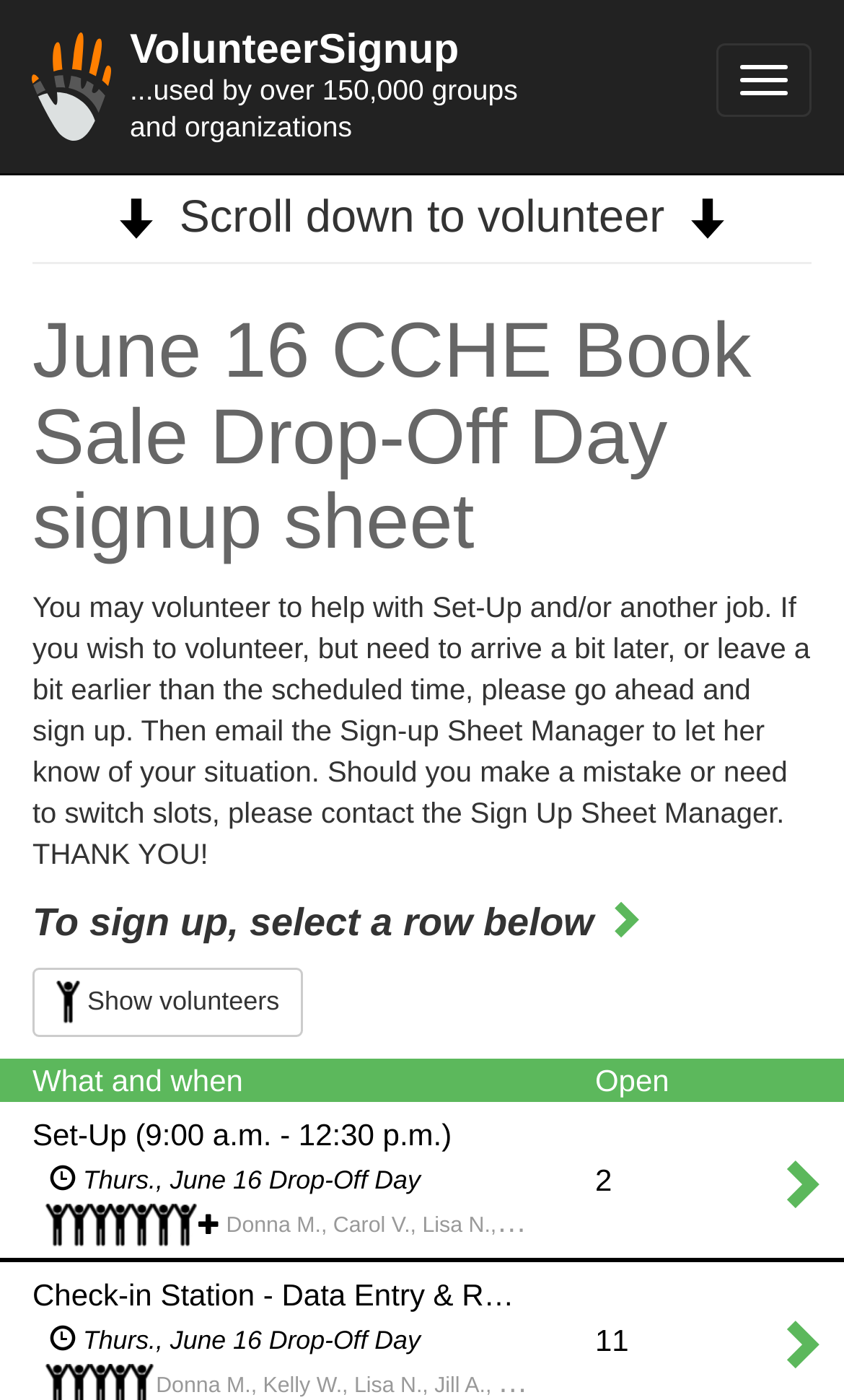Can you give a comprehensive explanation to the question given the content of the image?
What is the time range for the Set-Up job?

I found the time range for the Set-Up job by looking at the link element that says 'Set-Up (9:00 a.m. - 12:30 p.m.) Thurs., June 16 Drop-Off Day' which provides the time range for the job.